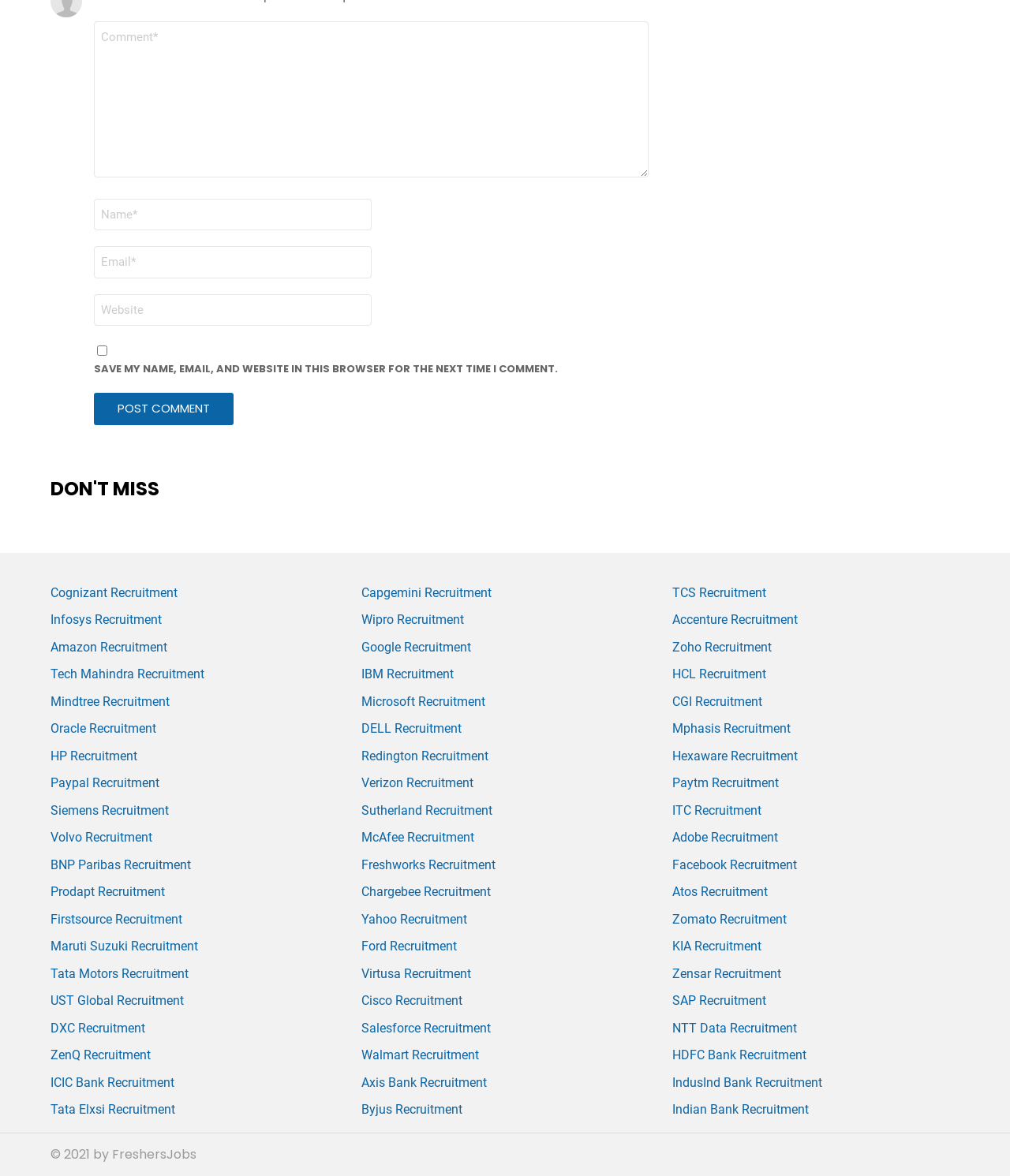Give a one-word or short phrase answer to this question: 
How many recruitment links are there?

27